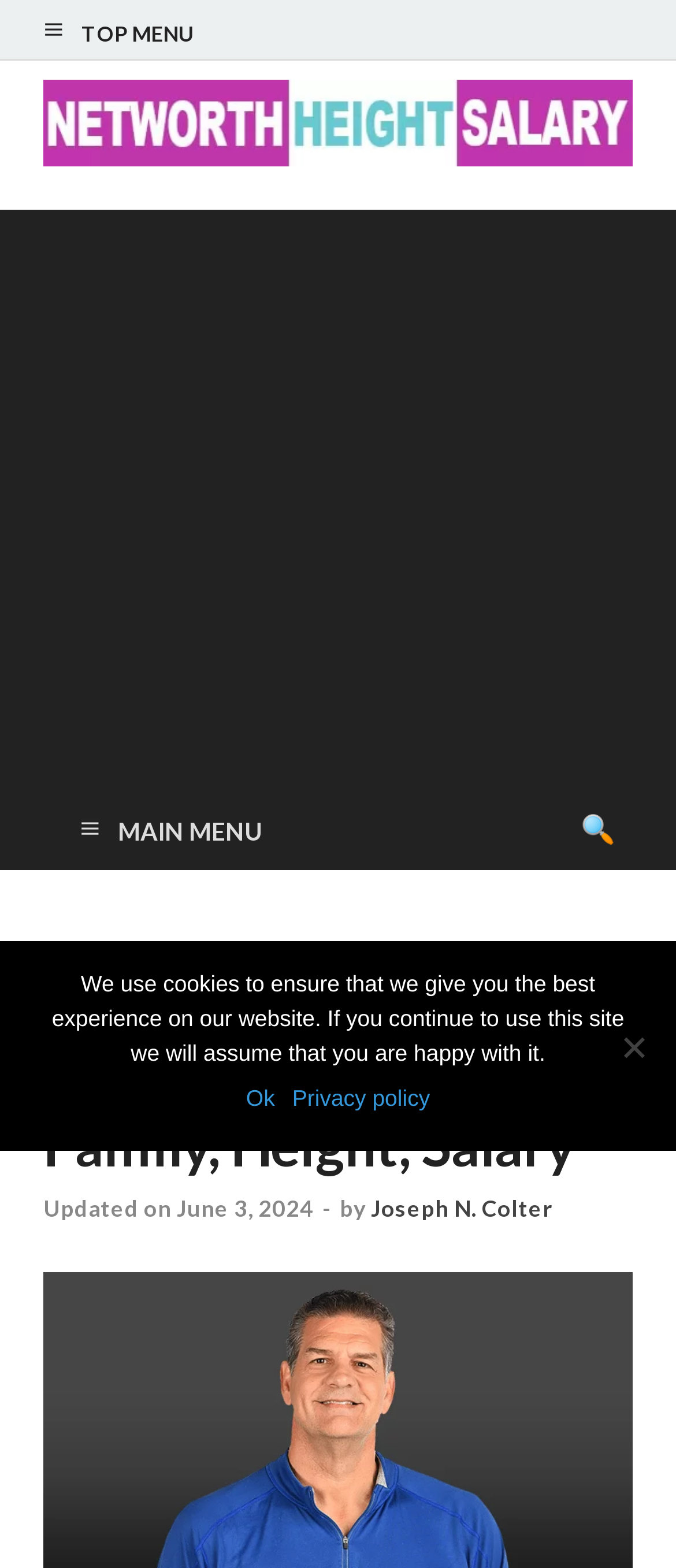Provide a brief response to the question using a single word or phrase: 
What is the name of the American-born ex-footballer?

Mike Golic